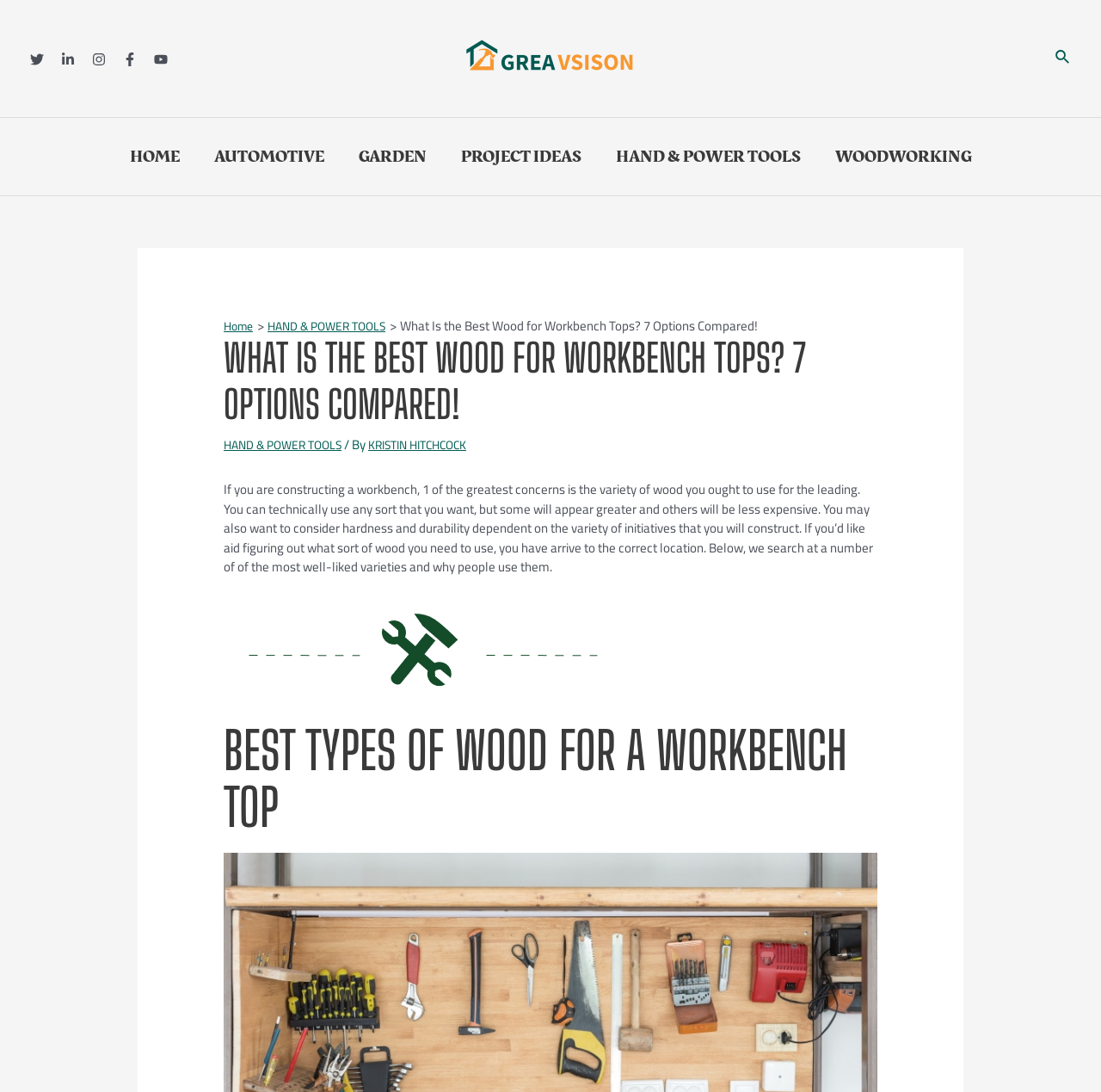Predict the bounding box for the UI component with the following description: "PROJECT IDEAS".

[0.403, 0.116, 0.543, 0.171]